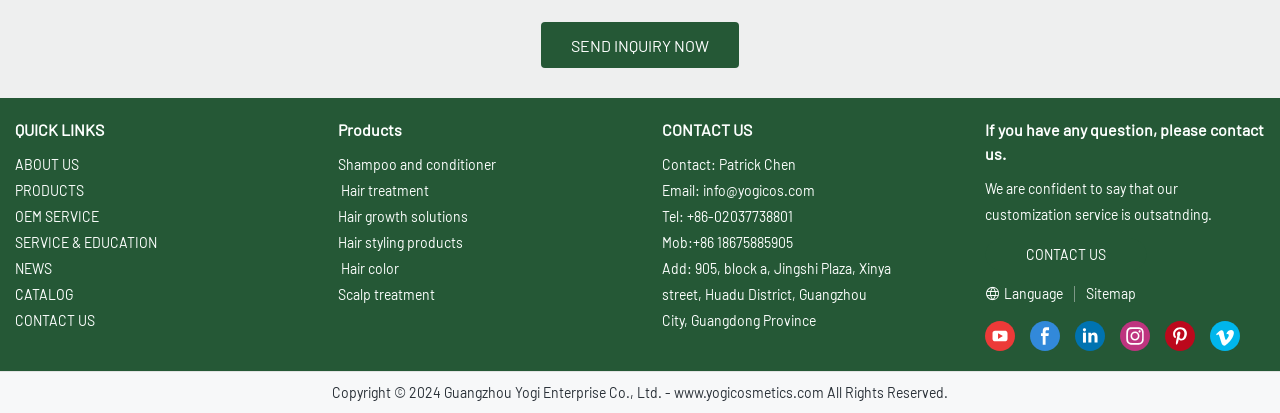Please identify the bounding box coordinates of the element's region that I should click in order to complete the following instruction: "Visit our youtube channel". The bounding box coordinates consist of four float numbers between 0 and 1, i.e., [left, top, right, bottom].

[0.77, 0.776, 0.793, 0.849]